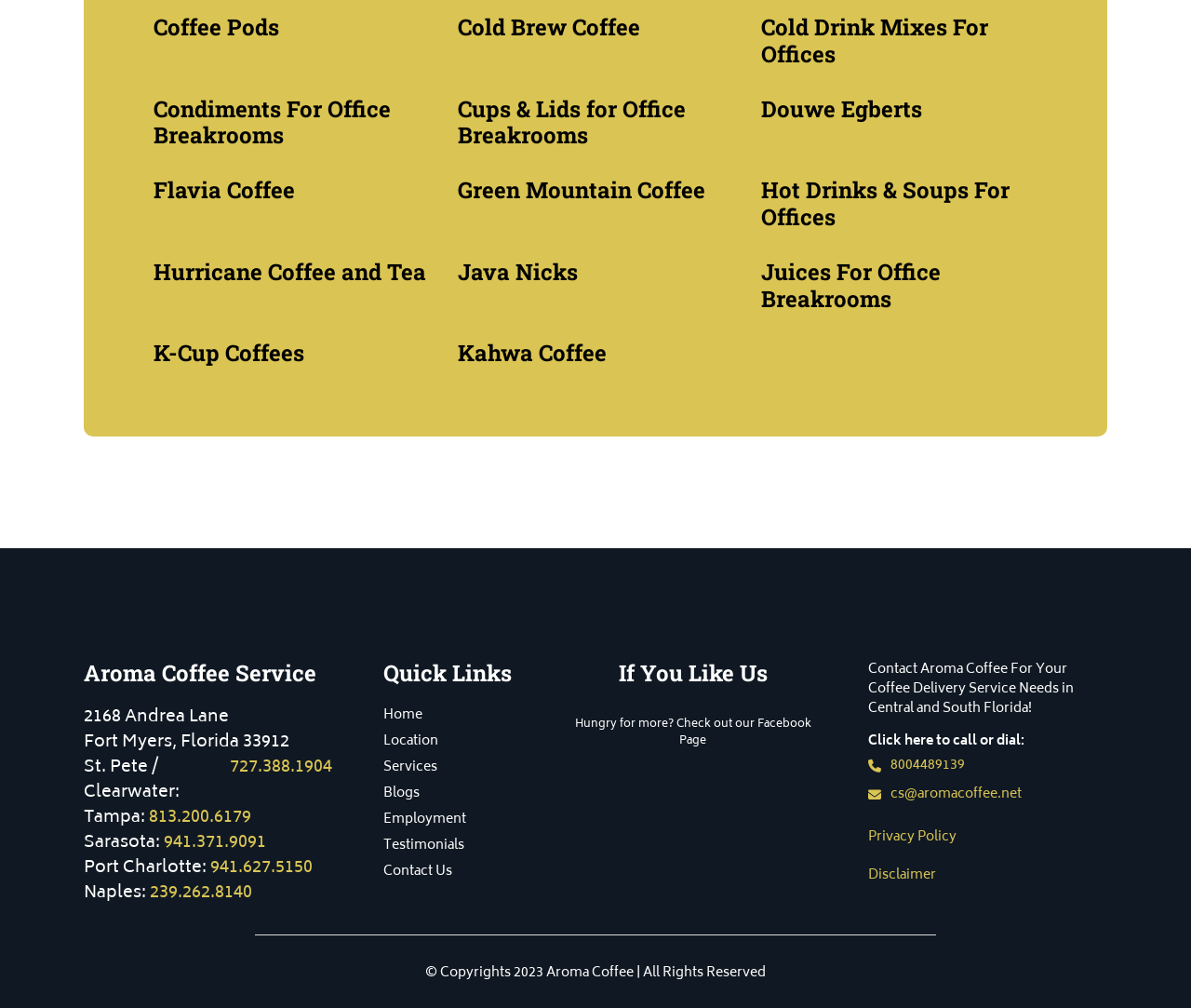Answer the question using only one word or a concise phrase: What social media platform is Aroma Coffee promoting on the webpage?

Facebook